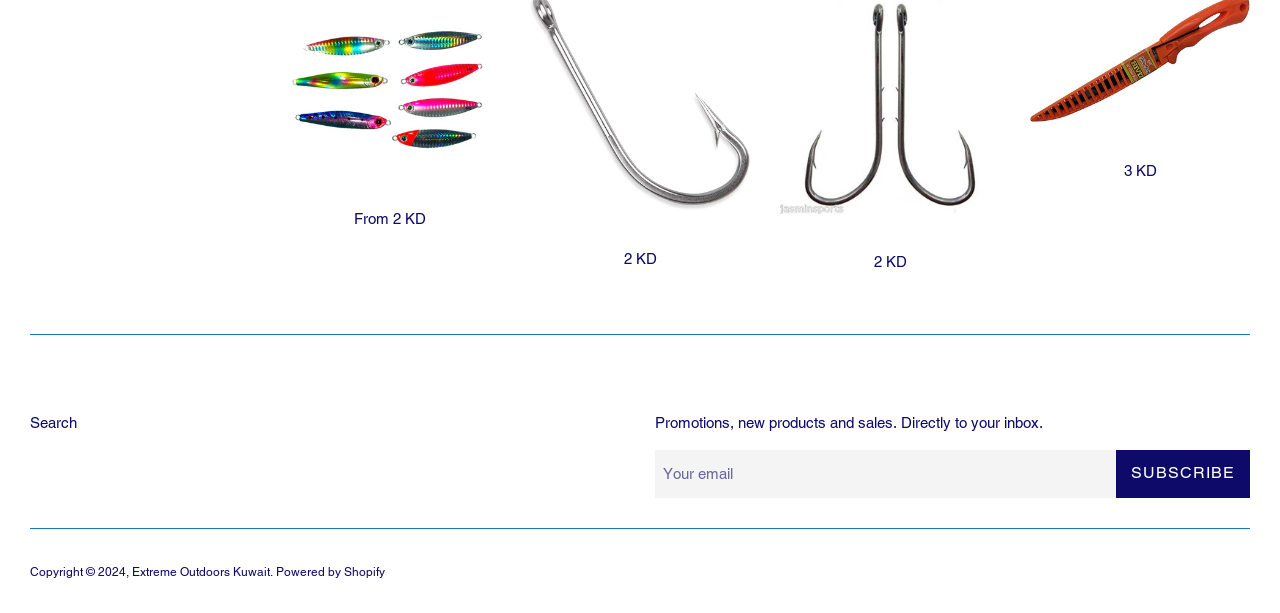Predict the bounding box of the UI element based on the description: "parent_node: SUBSCRIBE name="contact[email]" placeholder="Your email"". The coordinates should be four float numbers between 0 and 1, formatted as [left, top, right, bottom].

[0.512, 0.733, 0.872, 0.812]